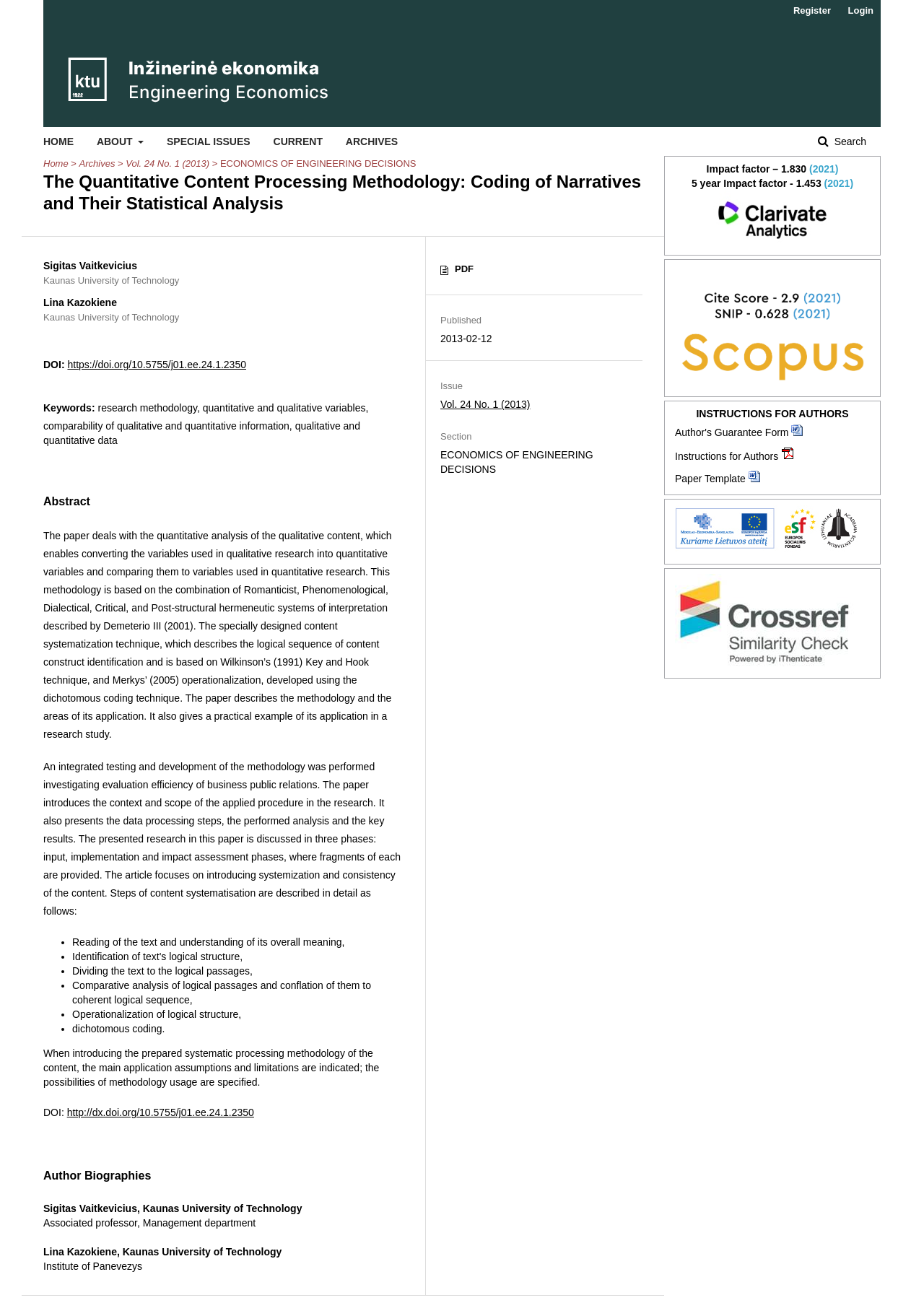Bounding box coordinates are specified in the format (top-left x, top-left y, bottom-right x, bottom-right y). All values are floating point numbers bounded between 0 and 1. Please provide the bounding box coordinate of the region this sentence describes: Vol. 24 No. 1 (2013)

[0.136, 0.12, 0.227, 0.131]